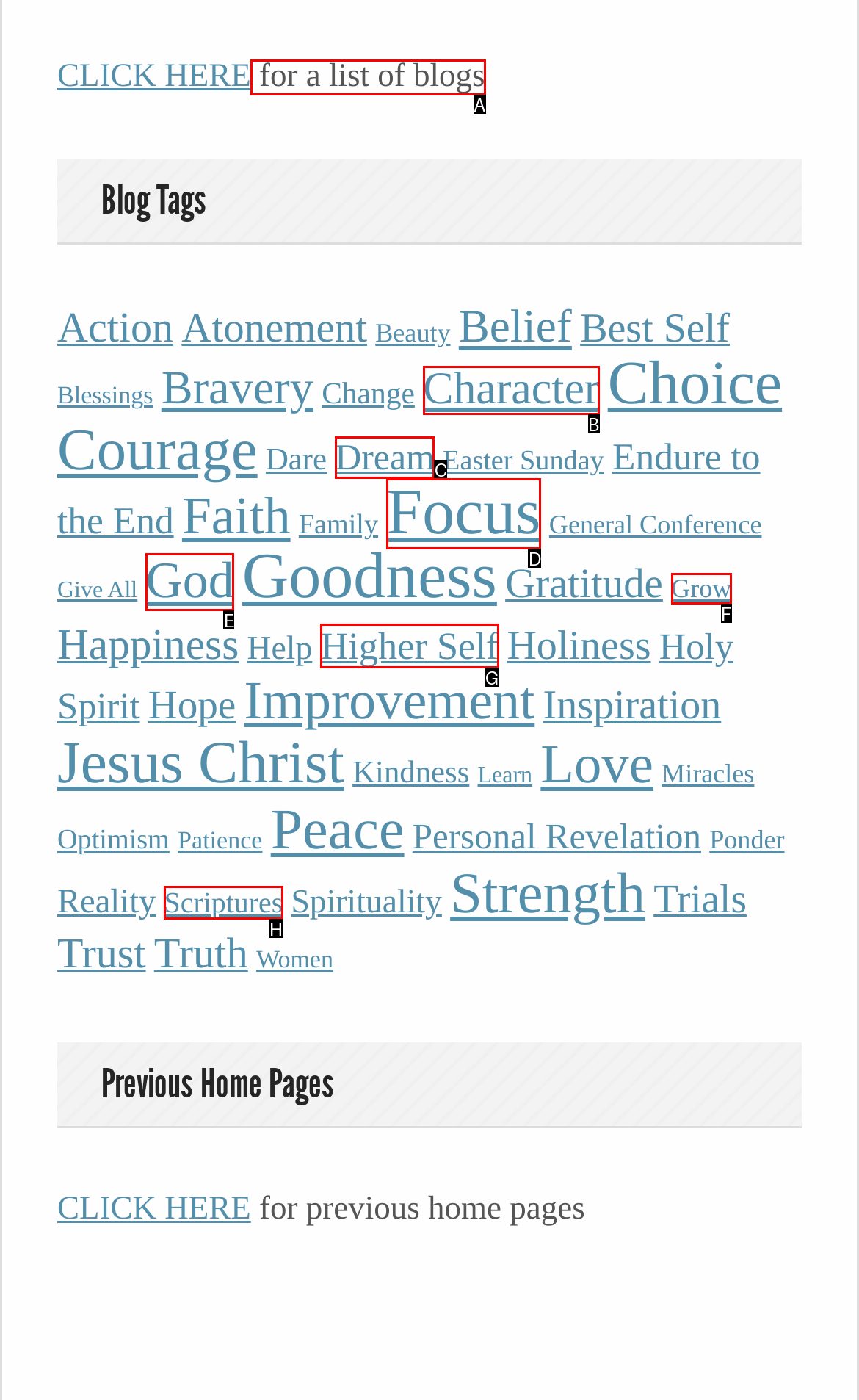Find the appropriate UI element to complete the task: view blogs. Indicate your choice by providing the letter of the element.

A